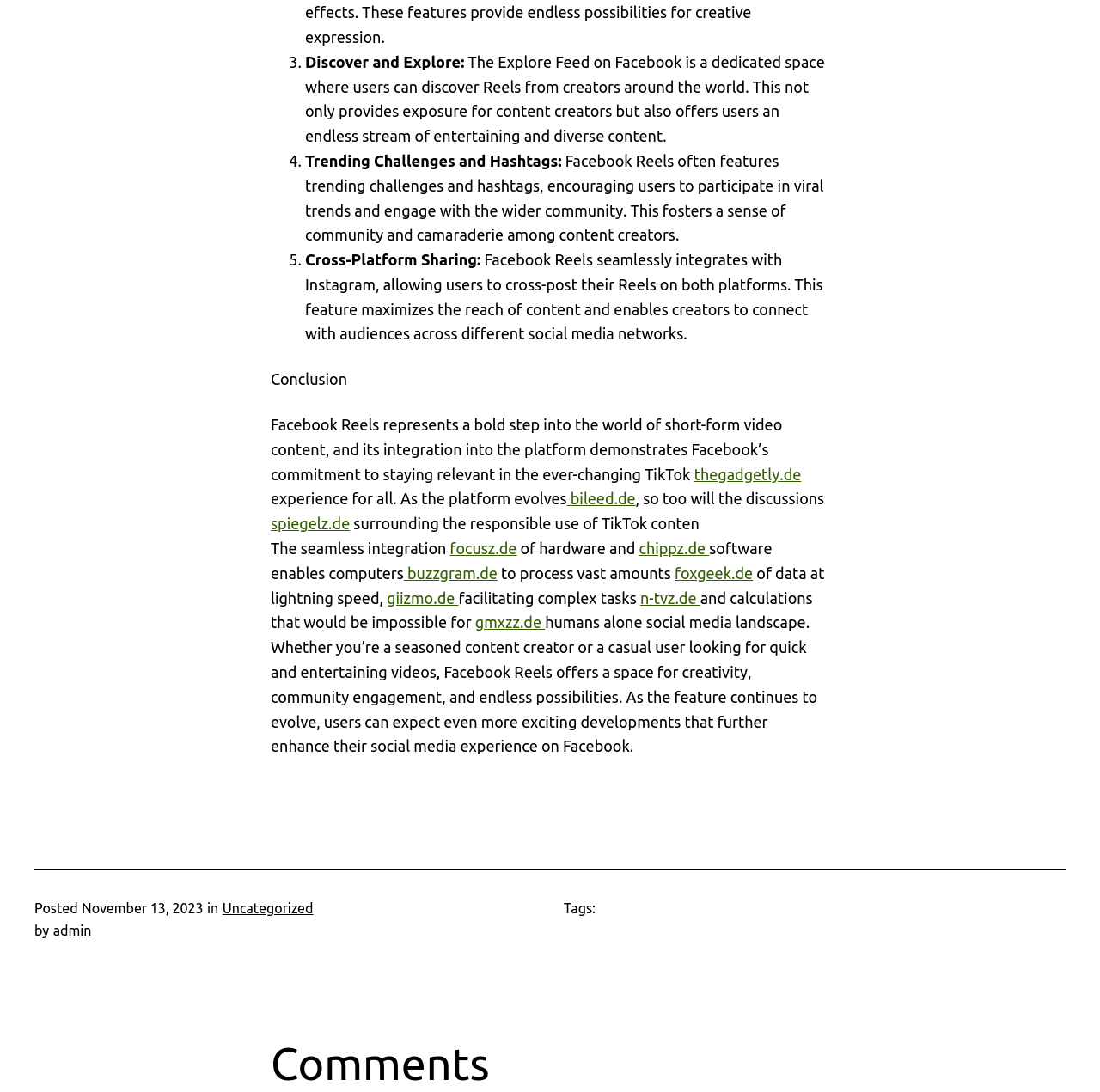Answer the following in one word or a short phrase: 
What is the purpose of Facebook Reels?

To provide a space for creativity and community engagement